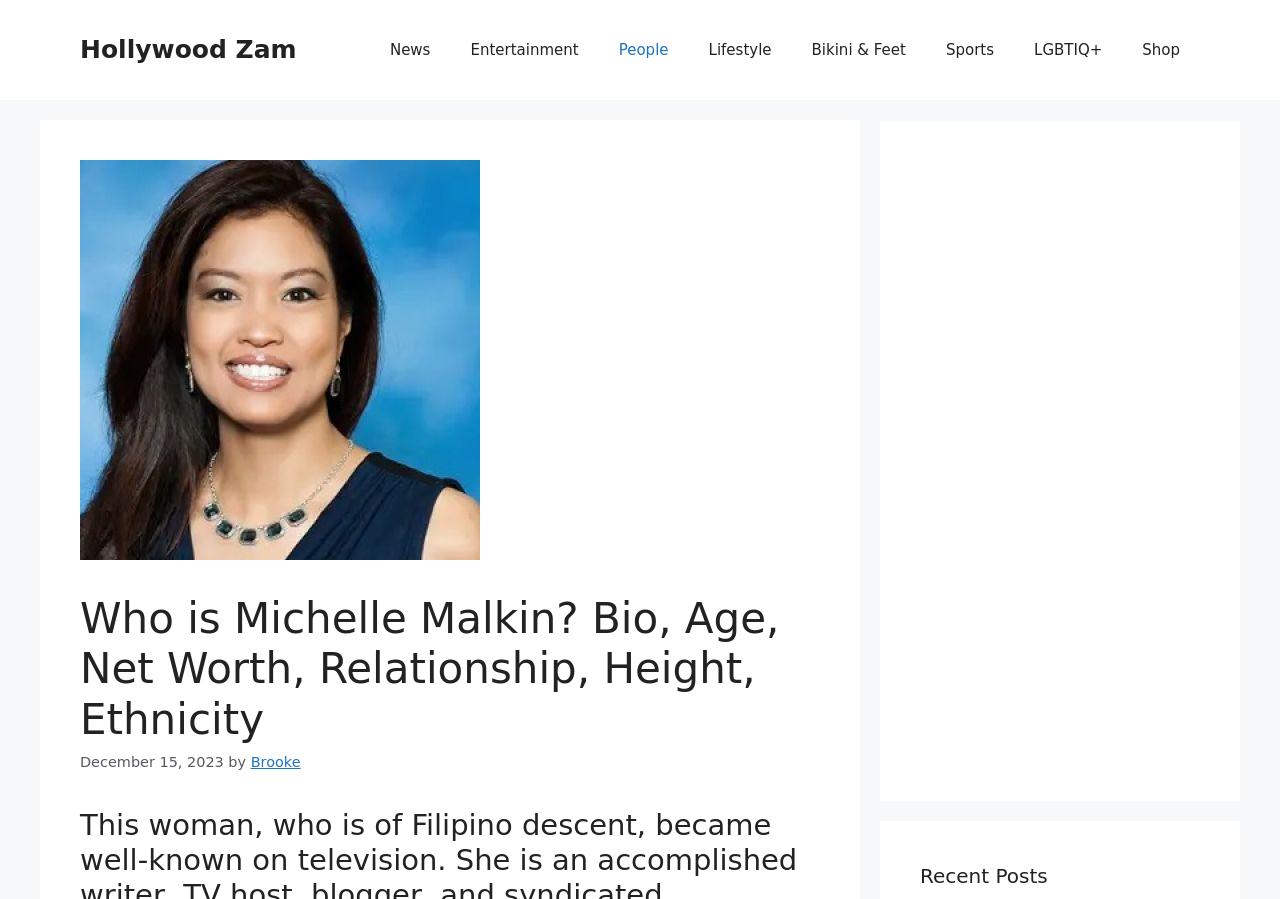How many navigation links are there?
Observe the image and answer the question with a one-word or short phrase response.

8